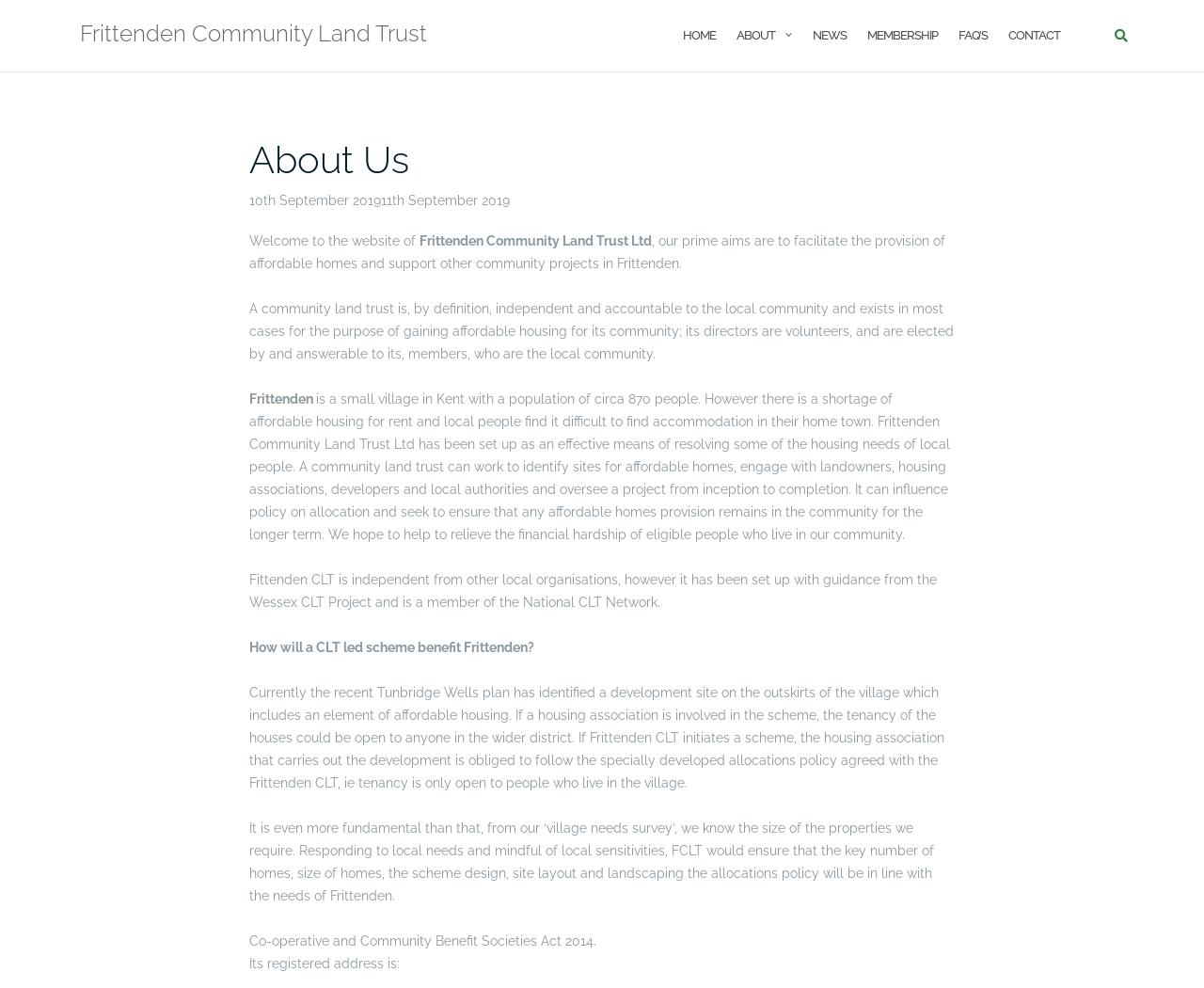Show the bounding box coordinates for the HTML element as described: "About Us".

[0.207, 0.139, 0.34, 0.184]